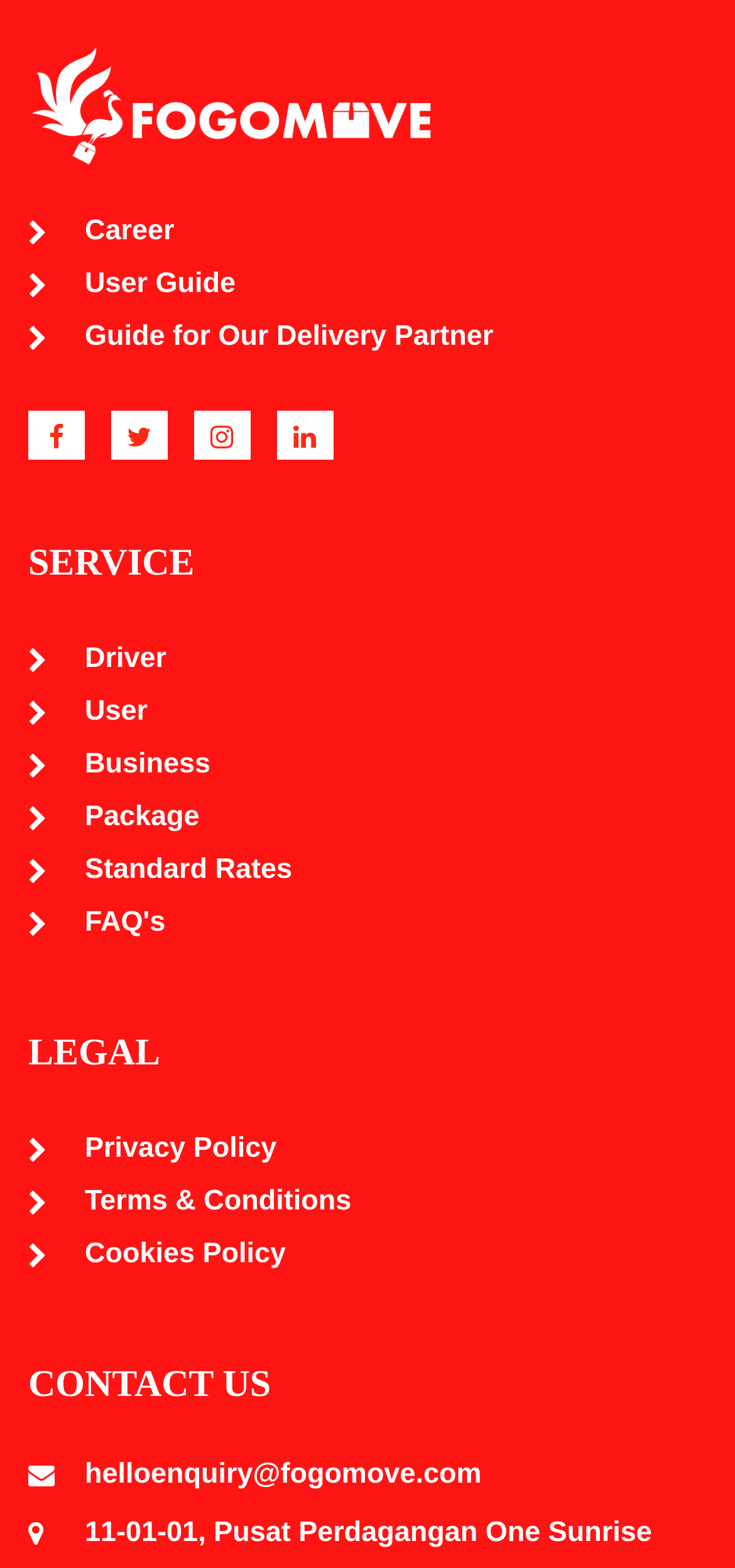Locate the bounding box coordinates for the element described below: "Privacy Policy". The coordinates must be four float values between 0 and 1, formatted as [left, top, right, bottom].

[0.038, 0.723, 0.376, 0.743]